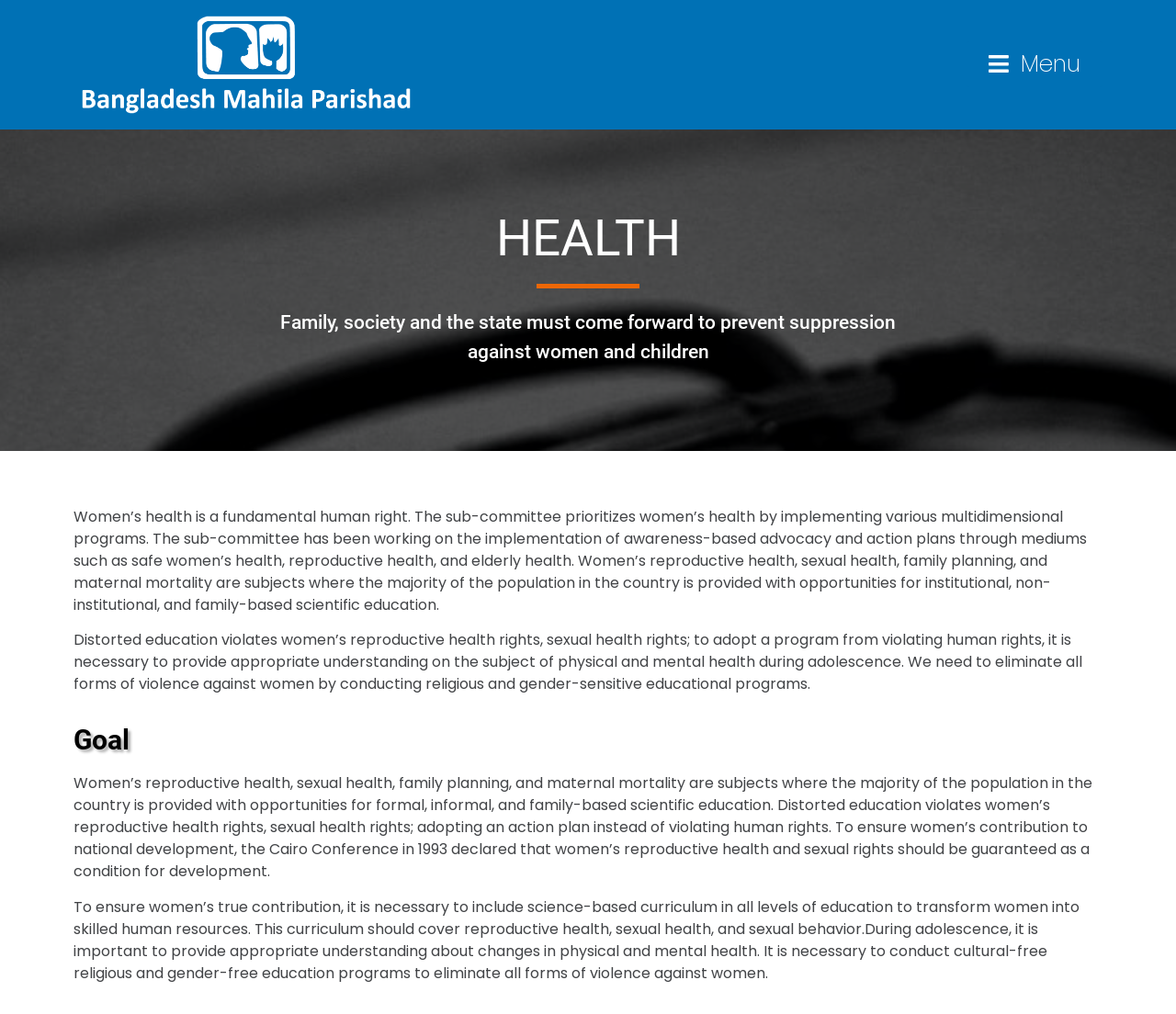Using the provided element description: "alt="BMP Logo"", identify the bounding box coordinates. The coordinates should be four floats between 0 and 1 in the order [left, top, right, bottom].

[0.062, 0.014, 0.662, 0.114]